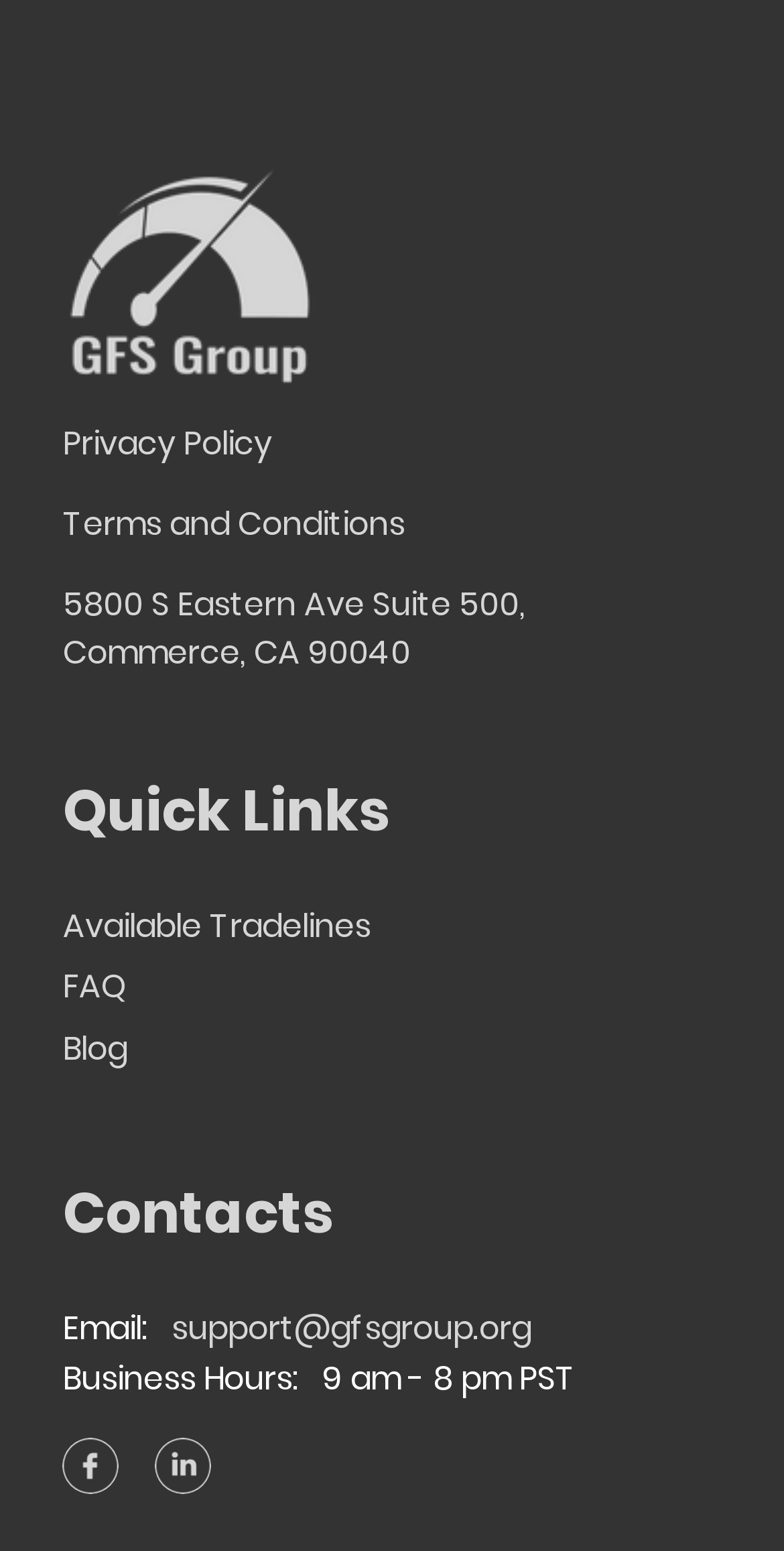Please identify the bounding box coordinates of the clickable element to fulfill the following instruction: "Visit Available Tradelines". The coordinates should be four float numbers between 0 and 1, i.e., [left, top, right, bottom].

[0.08, 0.582, 0.472, 0.612]